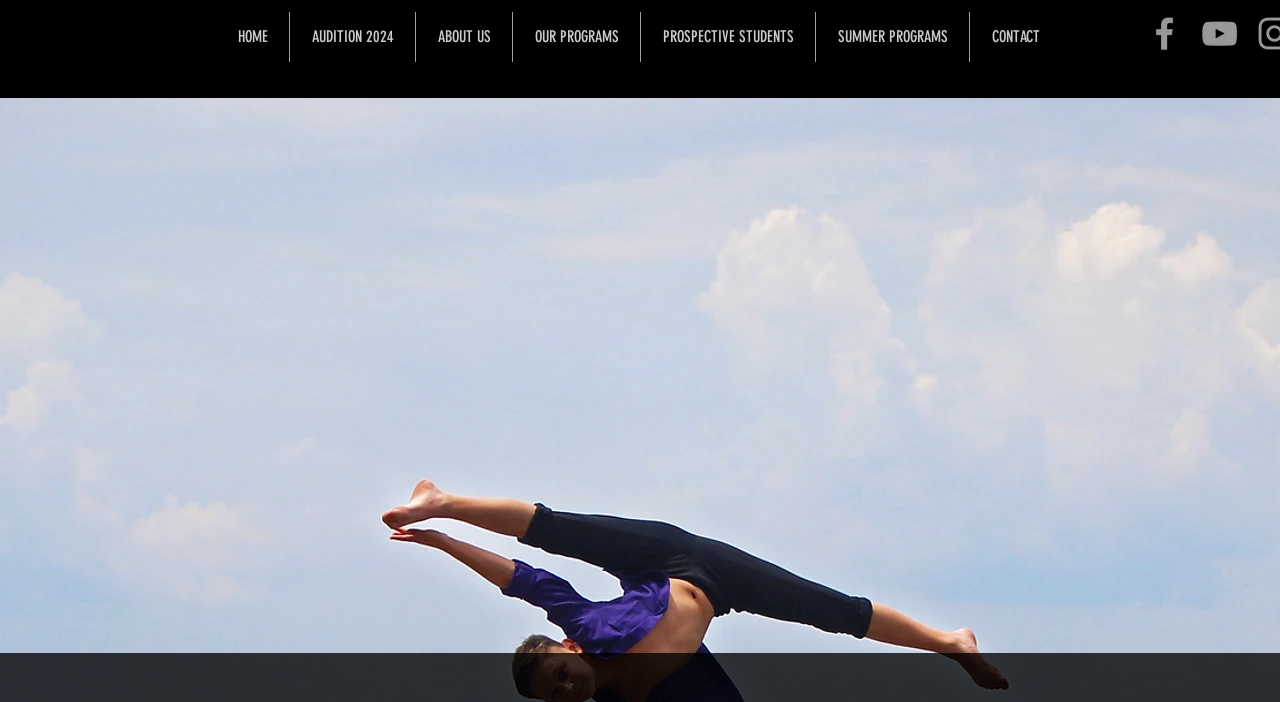What is the name of the dance center?
Carefully analyze the image and provide a detailed answer to the question.

Based on the root element's text, I can infer that the name of the dance center is Complexity Dance Center.